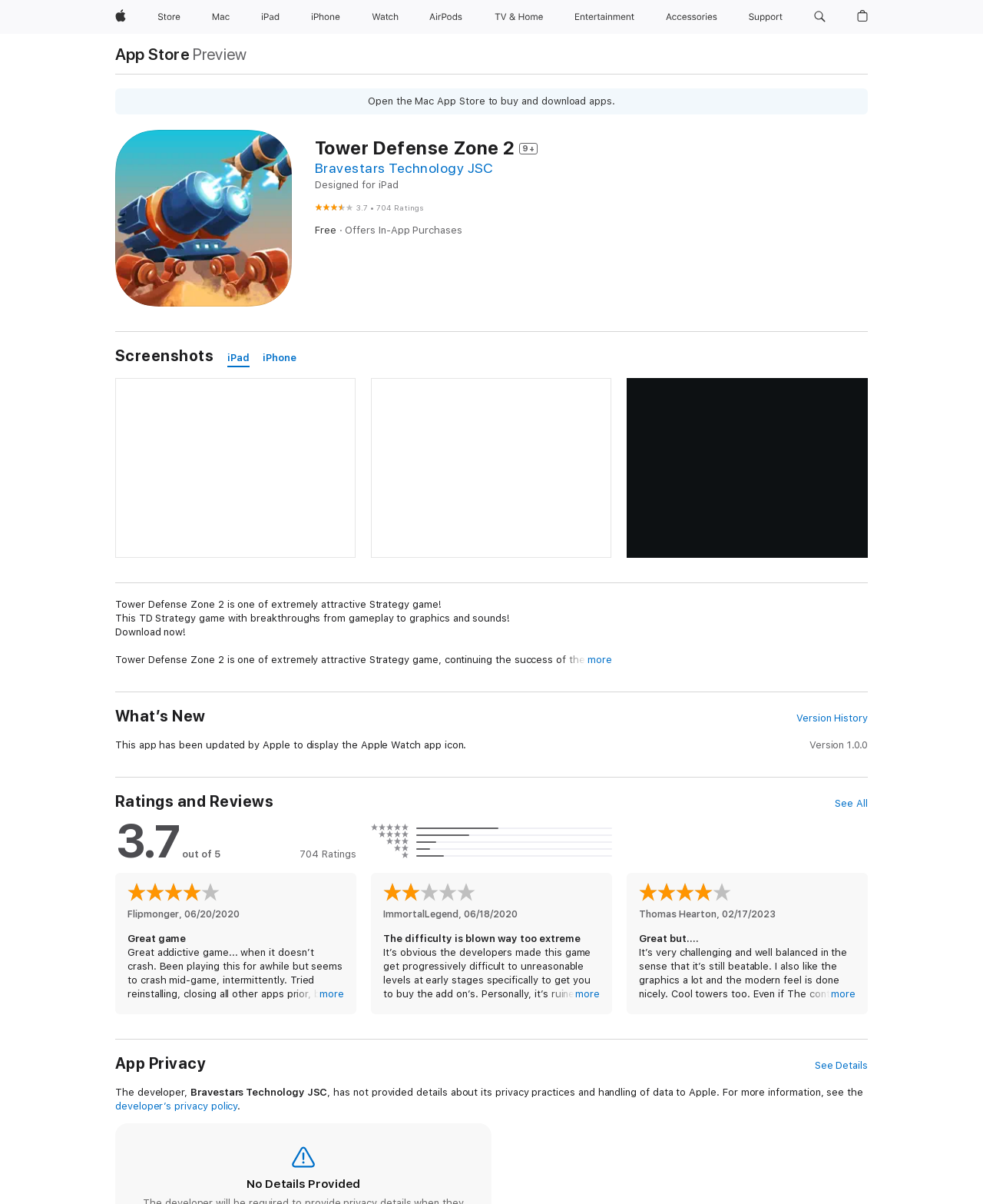Find the bounding box coordinates of the area that needs to be clicked in order to achieve the following instruction: "View PowerShell Universal discussions". The coordinates should be specified as four float numbers between 0 and 1, i.e., [left, top, right, bottom].

None